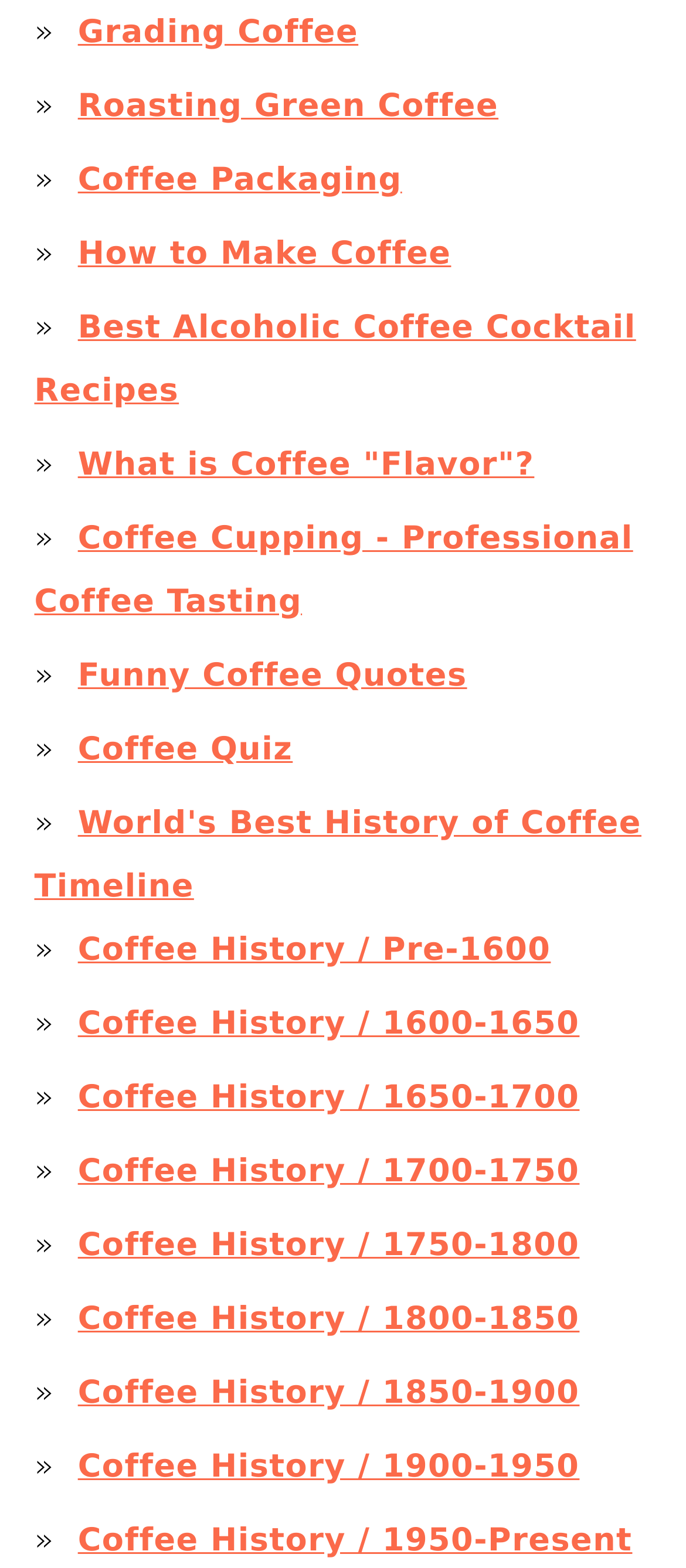Using the provided element description, identify the bounding box coordinates as (top-left x, top-left y, bottom-right x, bottom-right y). Ensure all values are between 0 and 1. Description: Tensixteen Supply

None